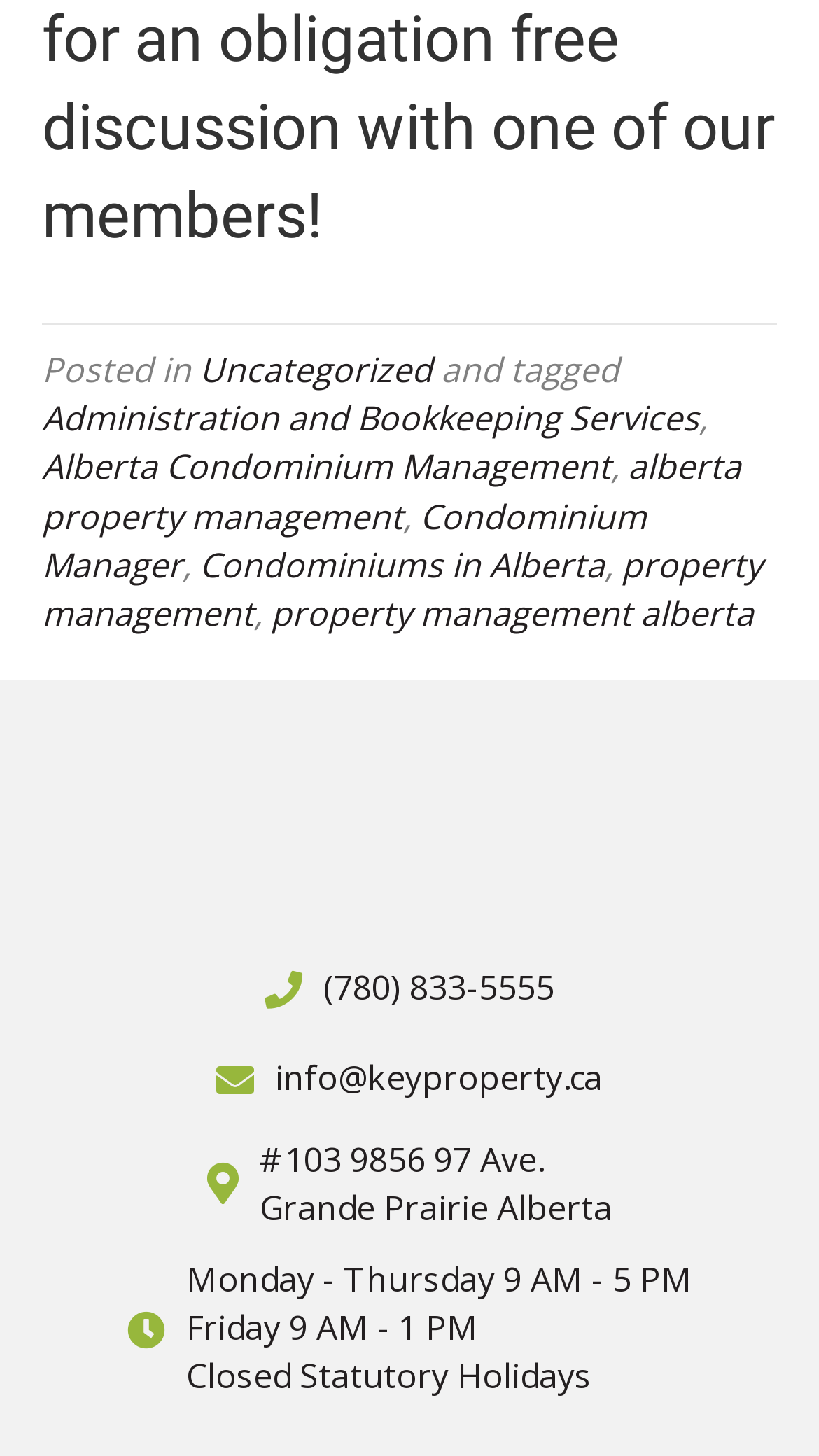Please indicate the bounding box coordinates for the clickable area to complete the following task: "View the address of Key Investment Property Management". The coordinates should be specified as four float numbers between 0 and 1, i.e., [left, top, right, bottom].

[0.317, 0.78, 0.747, 0.846]